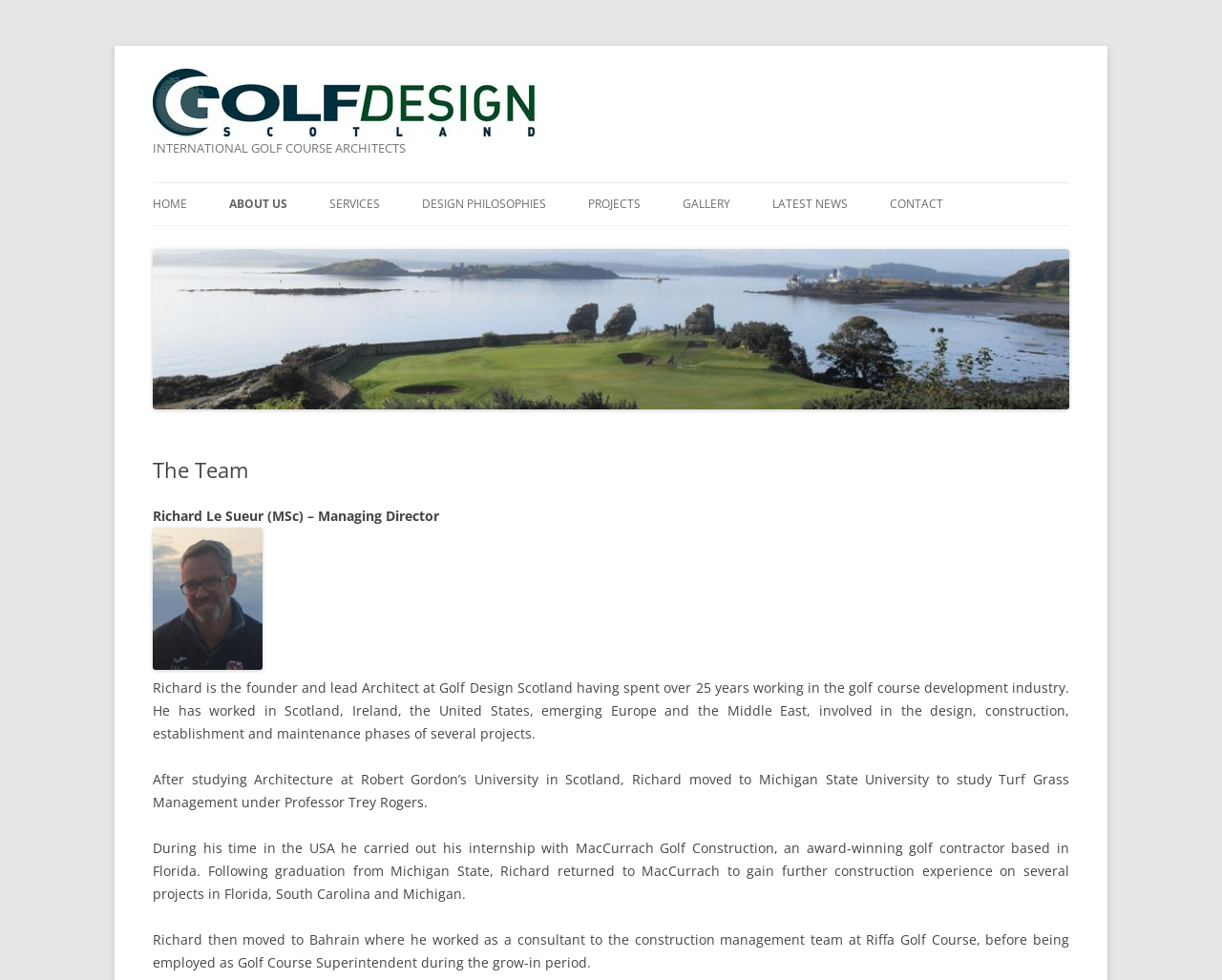Please find the bounding box coordinates of the element that needs to be clicked to perform the following instruction: "Click on the 'HOME' link". The bounding box coordinates should be four float numbers between 0 and 1, represented as [left, top, right, bottom].

[0.125, 0.187, 0.153, 0.23]